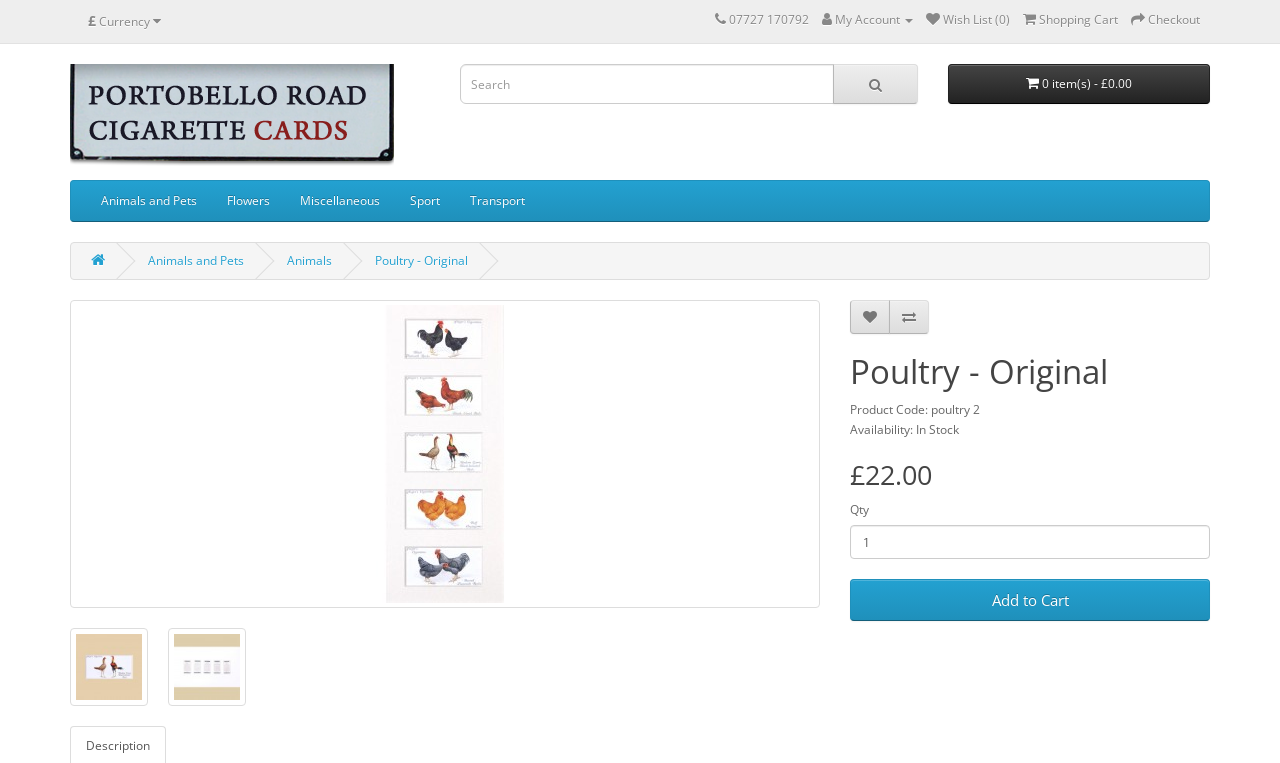Calculate the bounding box coordinates of the UI element given the description: "0 item(s) - £0.00".

[0.74, 0.084, 0.945, 0.136]